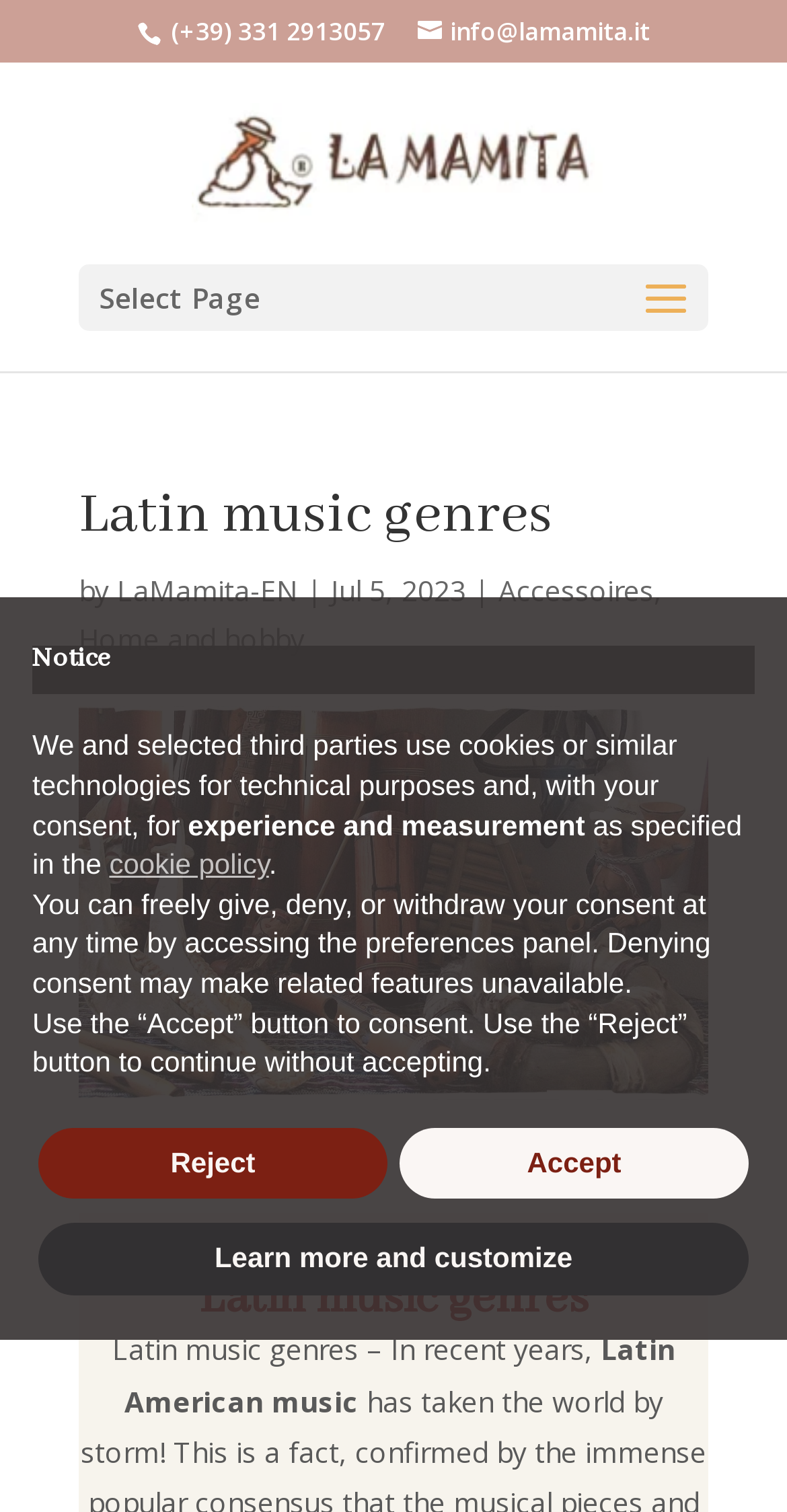Generate the text content of the main headline of the webpage.

Latin music genres